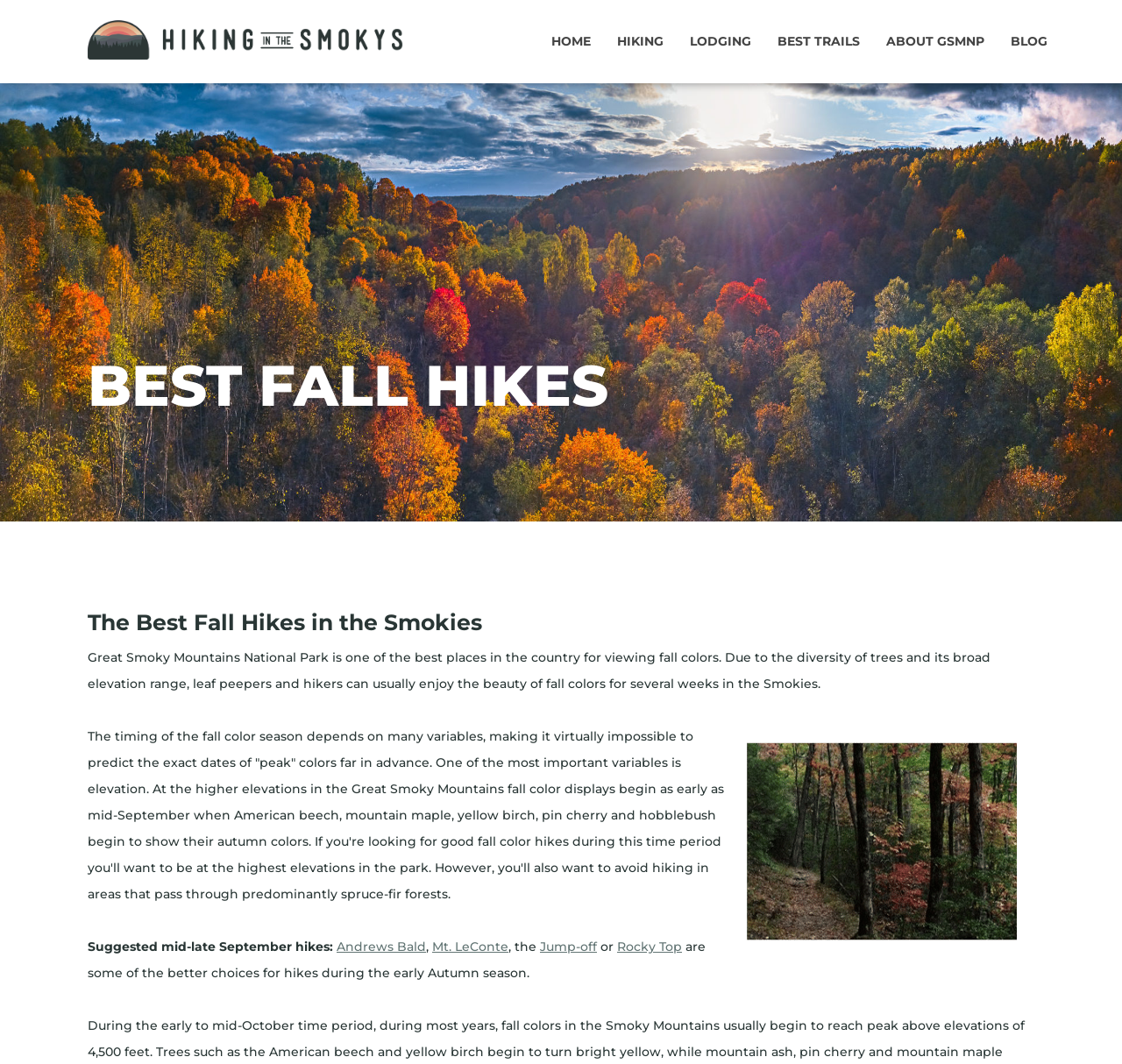Respond to the question with just a single word or phrase: 
What is the topic of the webpage?

Fall Hikes in the Smokies